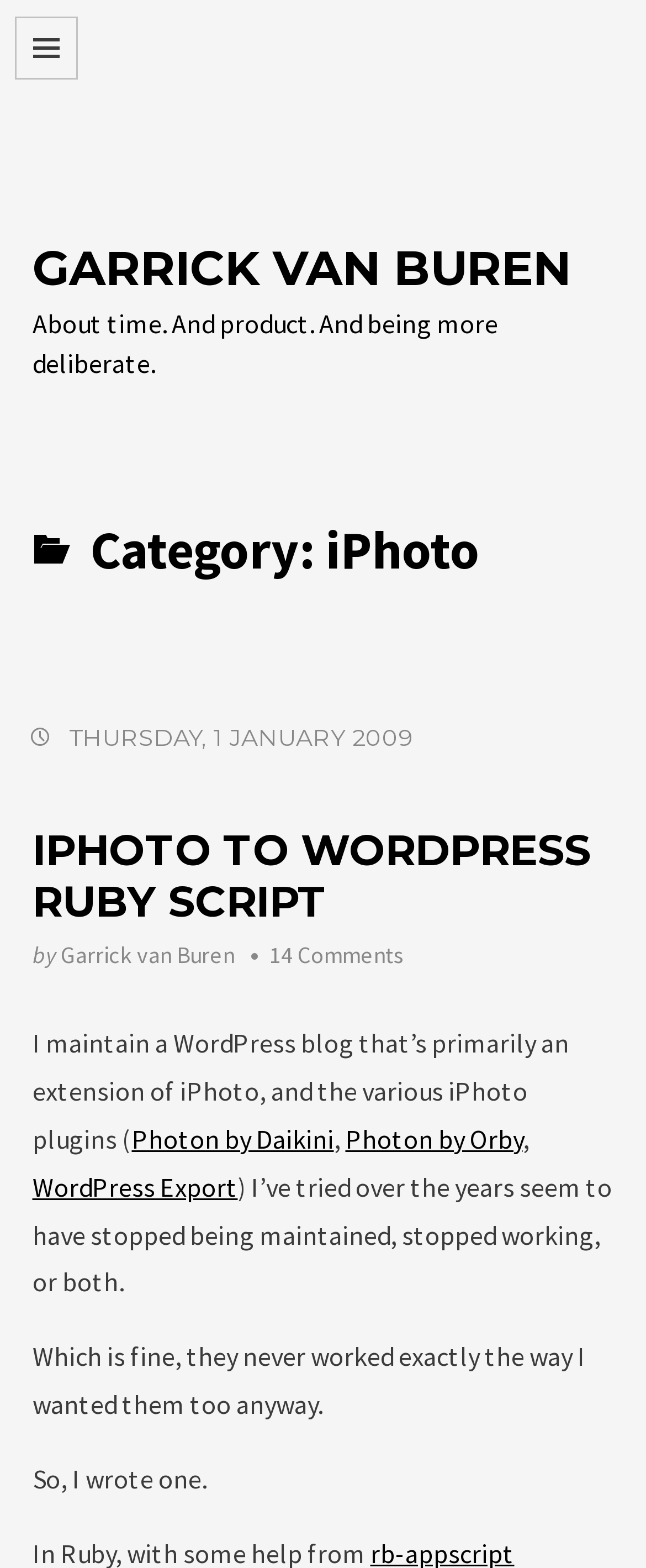Carefully examine the image and provide an in-depth answer to the question: Who wrote the iPhoto to WordPress Ruby Script?

I found the answer by looking at the link 'Garrick van Buren' which is a sub-element of the heading 'IPHOTO TO WORDPRESS RUBY SCRIPT'.